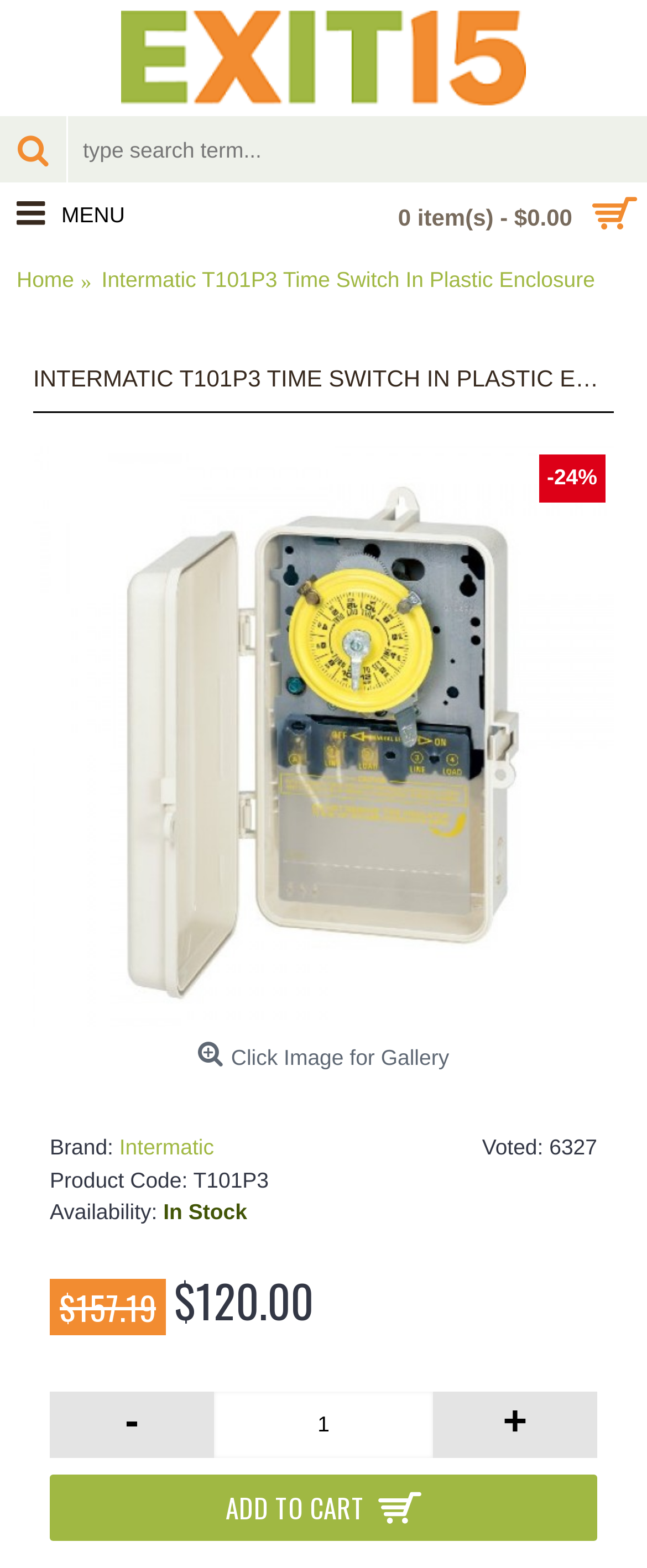Locate the bounding box coordinates of the element that should be clicked to execute the following instruction: "change quantity".

[0.331, 0.887, 0.669, 0.929]